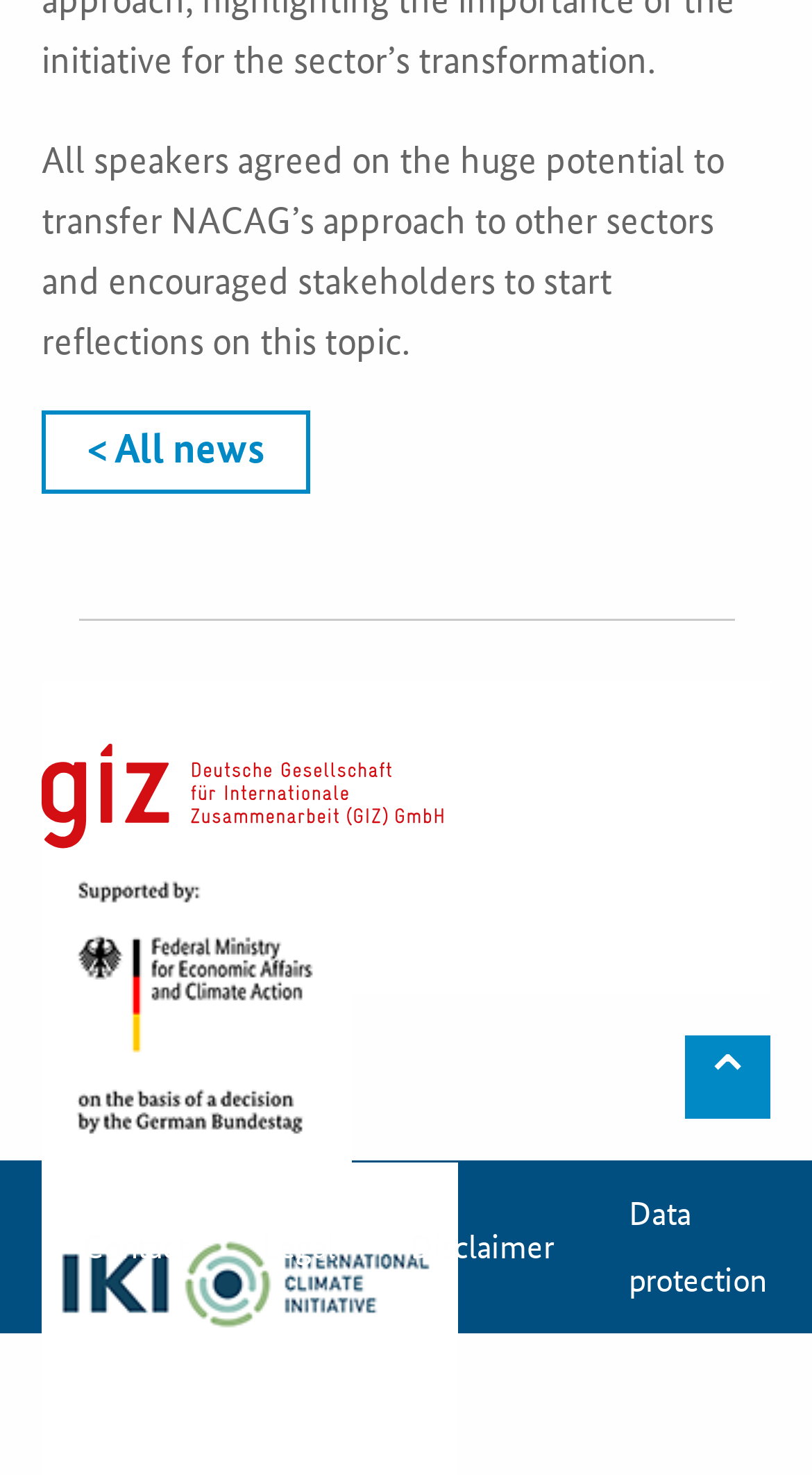Locate the bounding box coordinates of the clickable element to fulfill the following instruction: "view IKI website". Provide the coordinates as four float numbers between 0 and 1 in the format [left, top, right, bottom].

[0.051, 0.792, 0.564, 0.824]